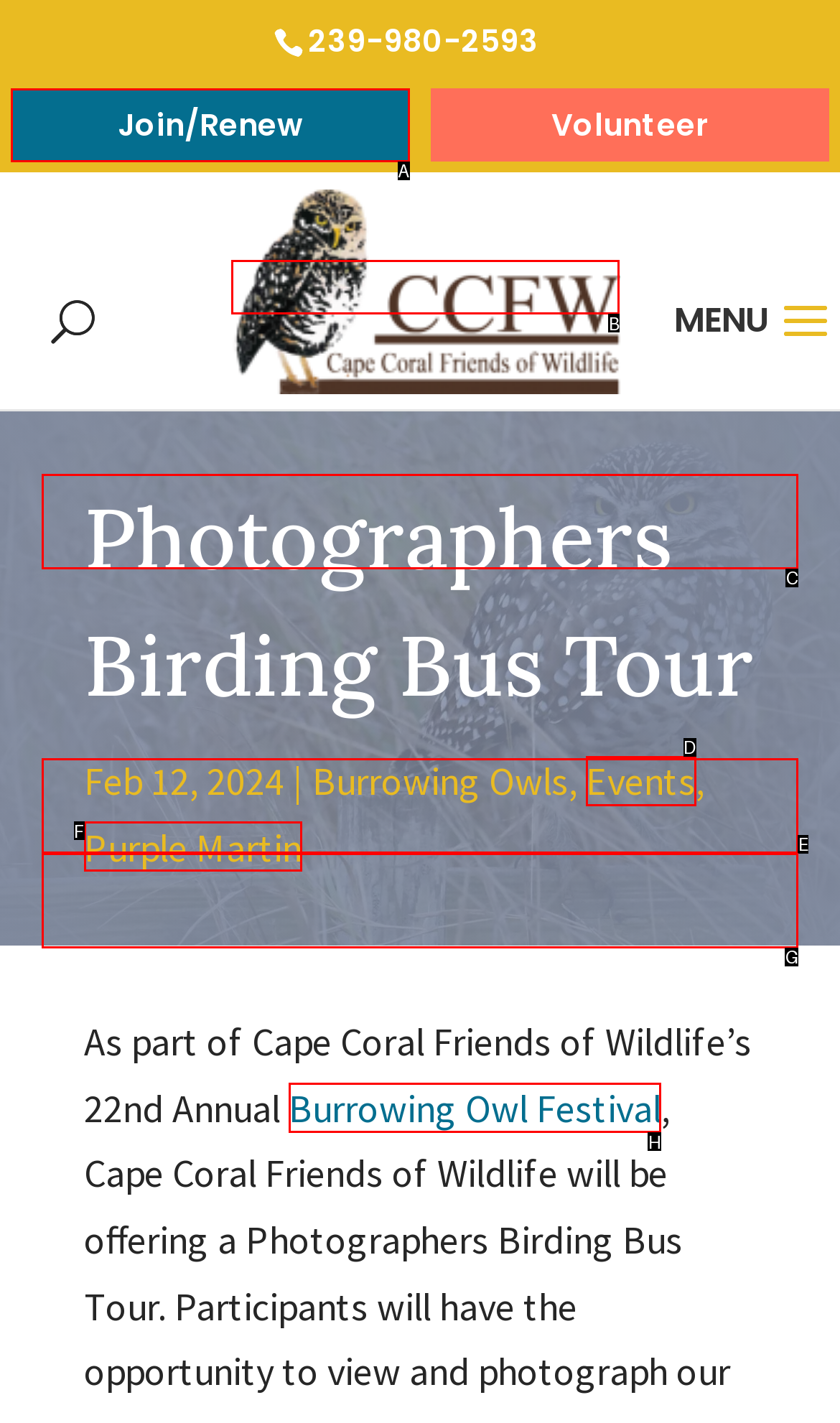To complete the task: Read about the Burrowing Owl Festival, select the appropriate UI element to click. Respond with the letter of the correct option from the given choices.

H